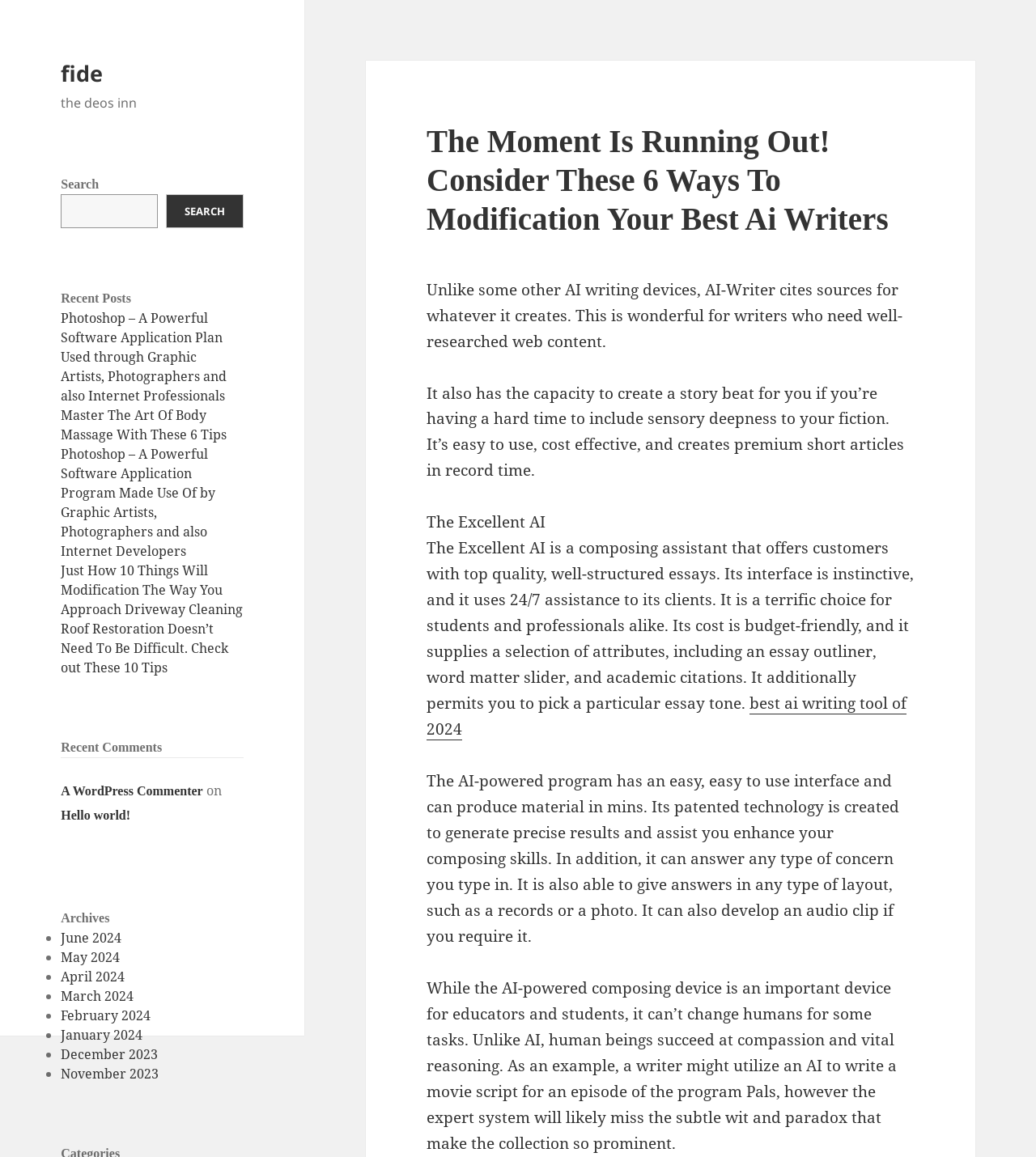What is the name of the first recent post?
Please provide a full and detailed response to the question.

I looked at the webpage and found the section 'Recent Posts' which lists several links. The first link is 'Photoshop – A Powerful Software Application Plan Used through Graphic Artists, Photographers and also Internet Professionals', so the answer is 'Photoshop'.